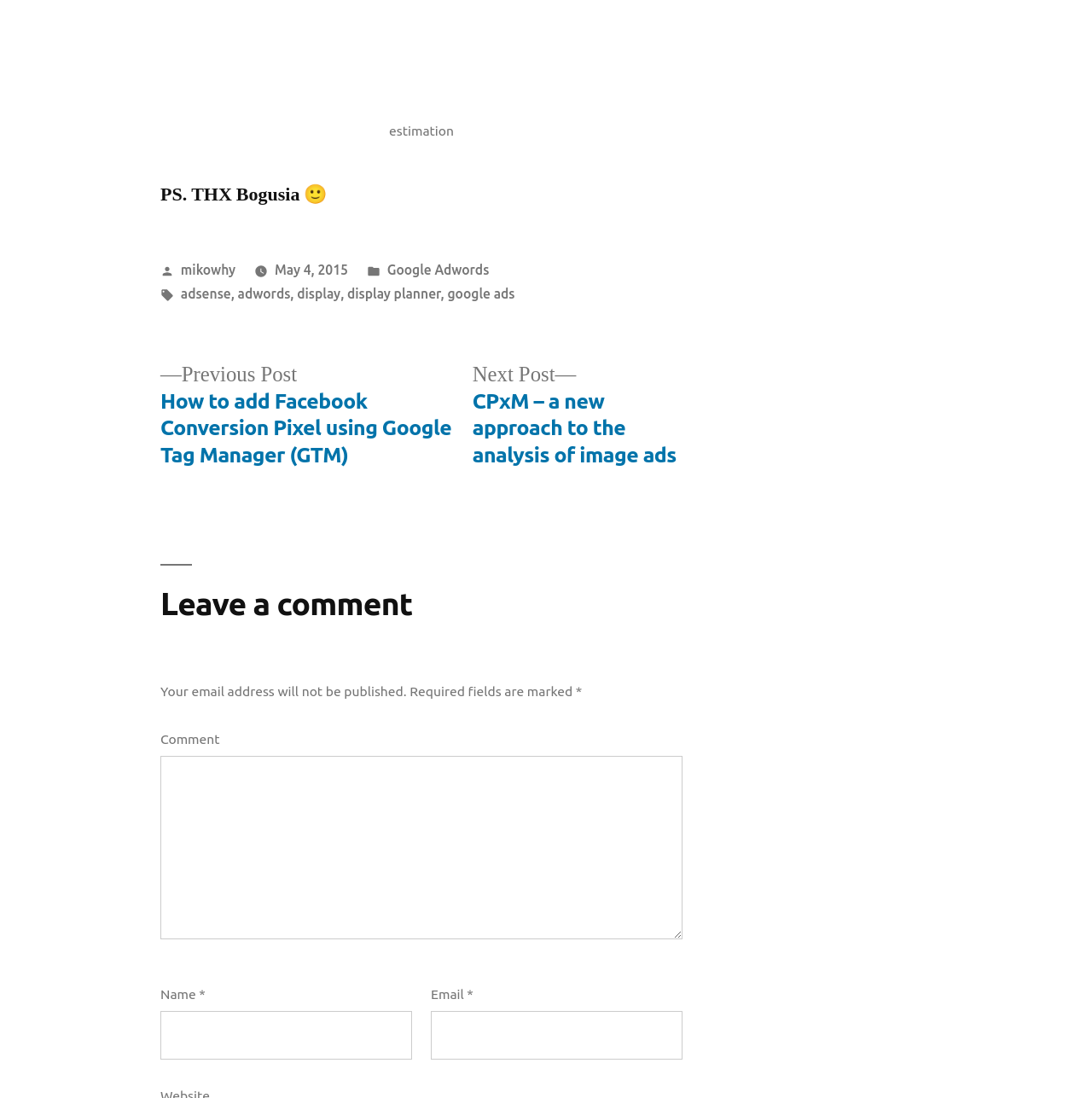Answer the question below in one word or phrase:
What is the purpose of the textbox at the bottom?

Leave a comment